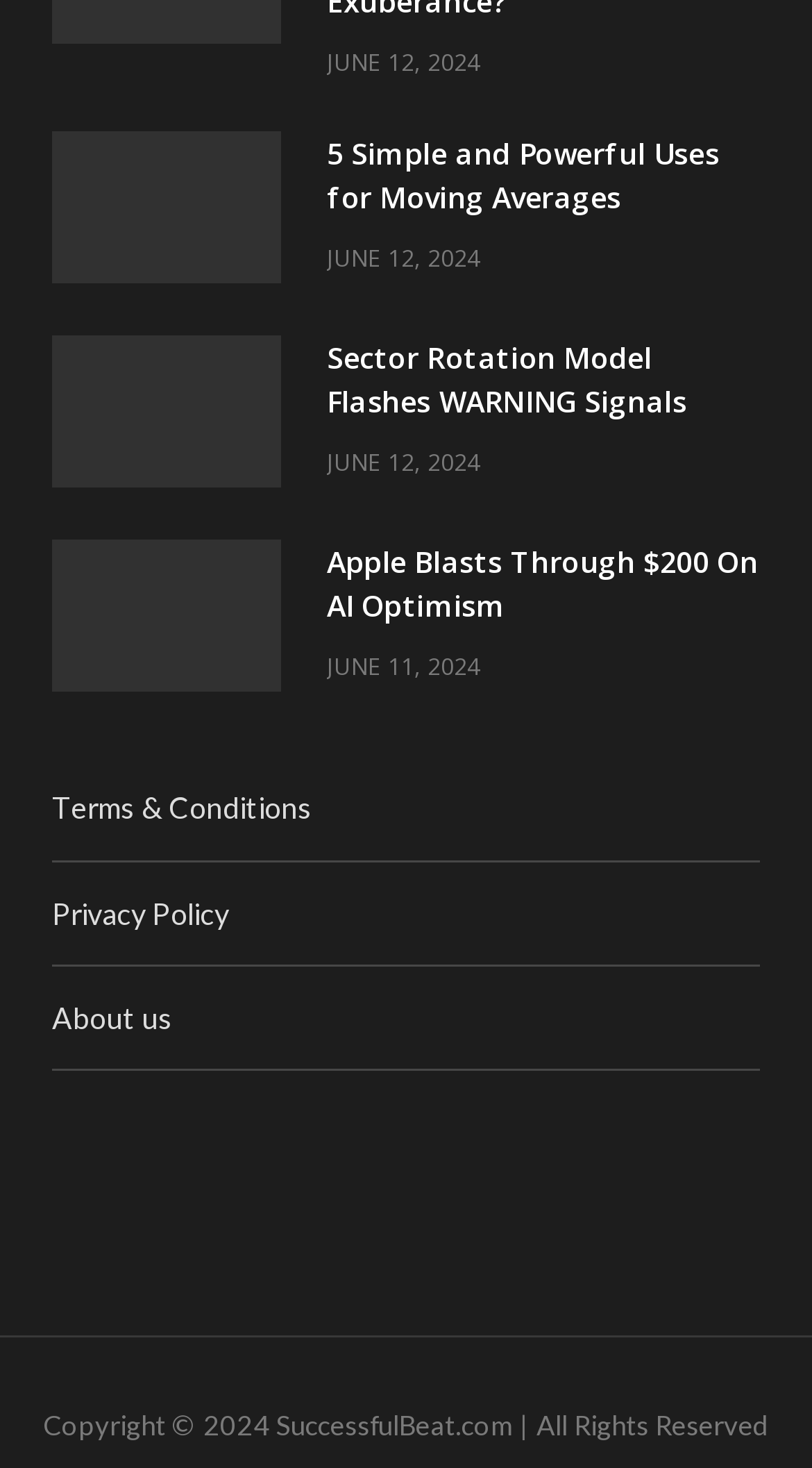What is the copyright year of SuccessfulBeat.com?
Utilize the information in the image to give a detailed answer to the question.

The copyright information is mentioned at the bottom of the webpage, which states 'Copyright © 2024 SuccessfulBeat.com | All Rights Reserved'. This indicates that the copyright year is 2024.